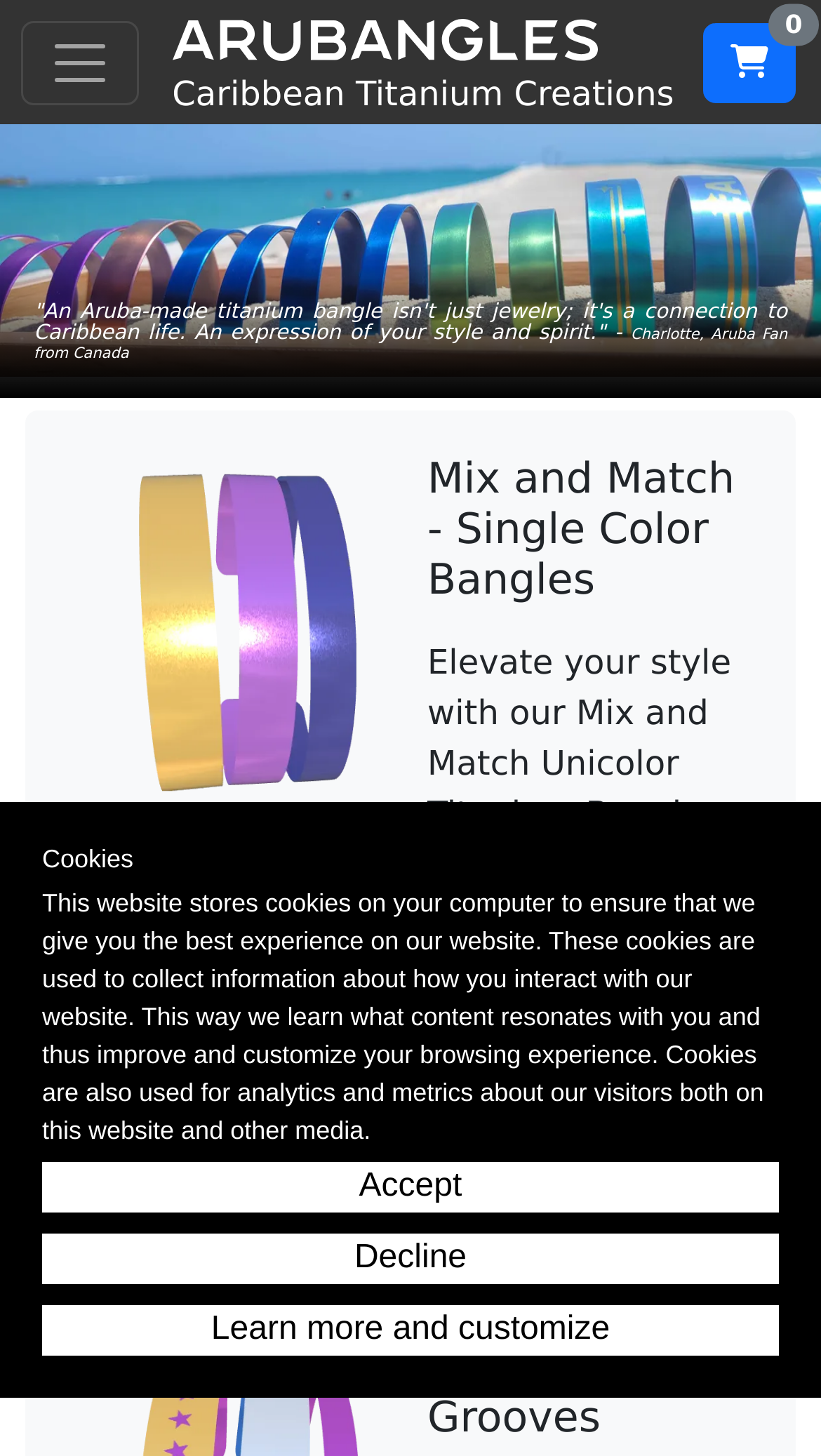Please provide a brief answer to the question using only one word or phrase: 
Is there a call-to-action on the webpage?

Yes